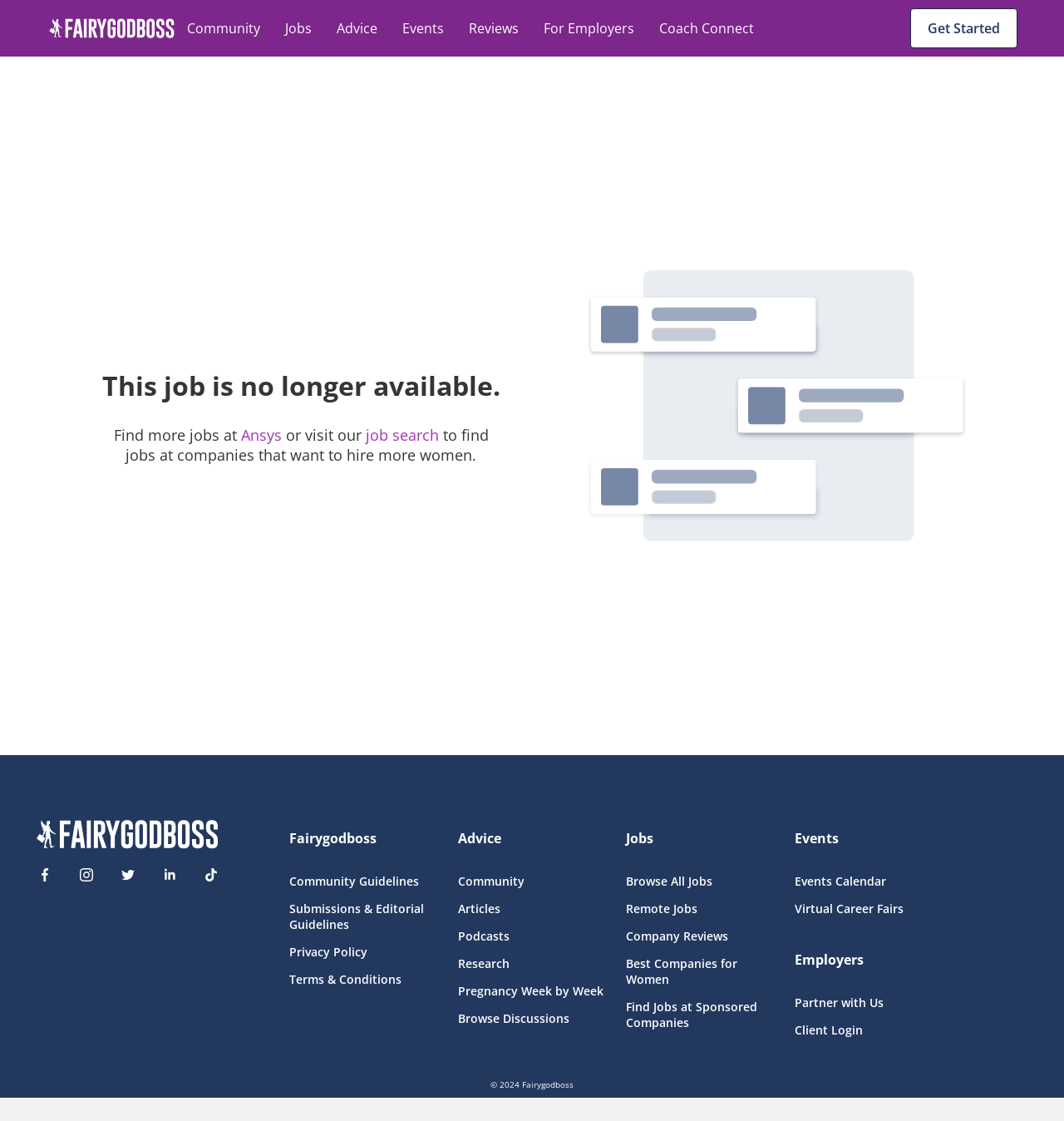How can users find more jobs?
Identify the answer in the screenshot and reply with a single word or phrase.

By visiting the job search page